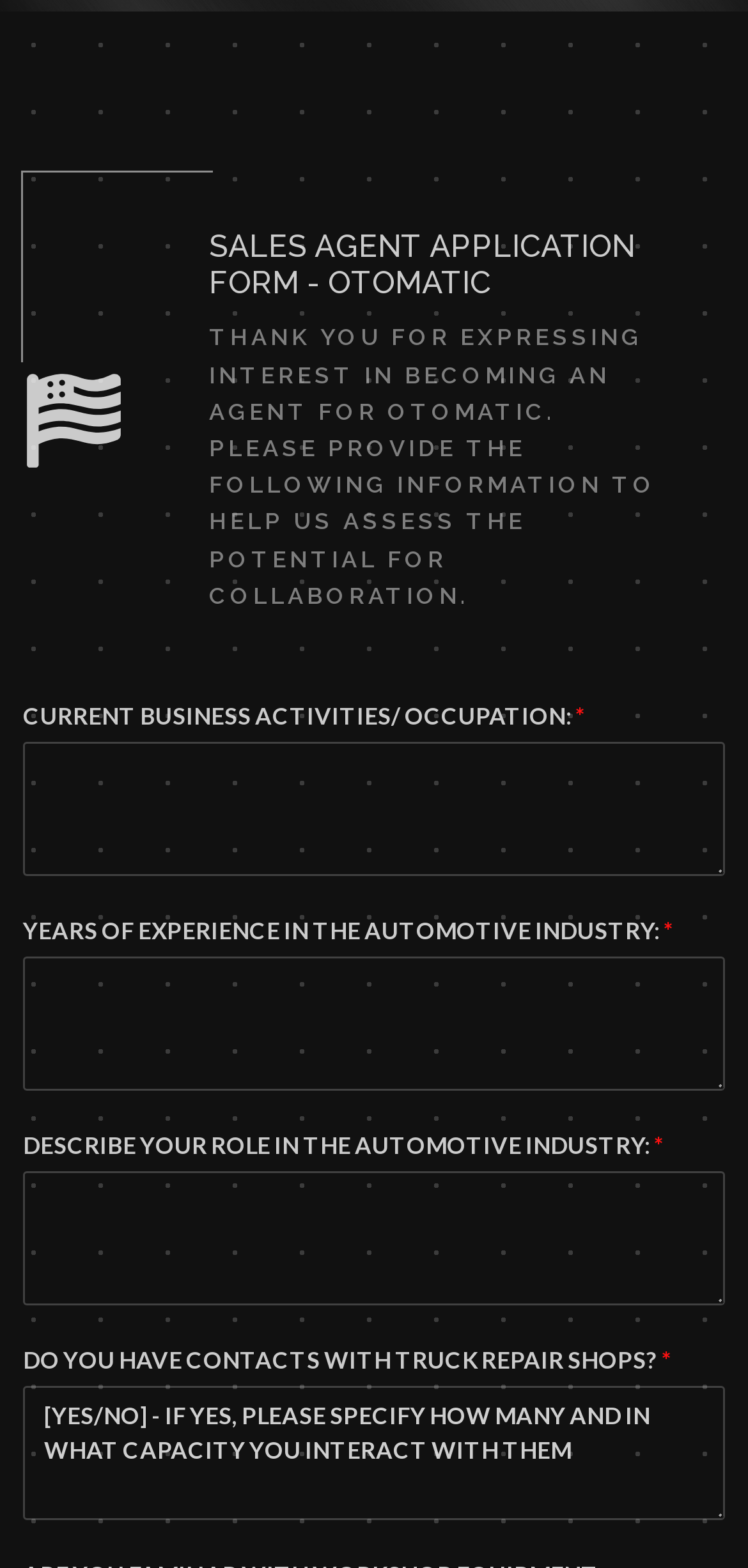Extract the primary heading text from the webpage.

SALES AGENT APPLICATION FORM - OTOMATIC
